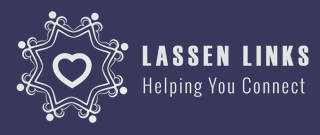What is the purpose of the organization?
Analyze the image and deliver a detailed answer to the question.

The tagline 'Helping You Connect' communicates the organization's mission, which is to foster relationships and provide resources to its community, as stated below the name 'Lassen Links'.